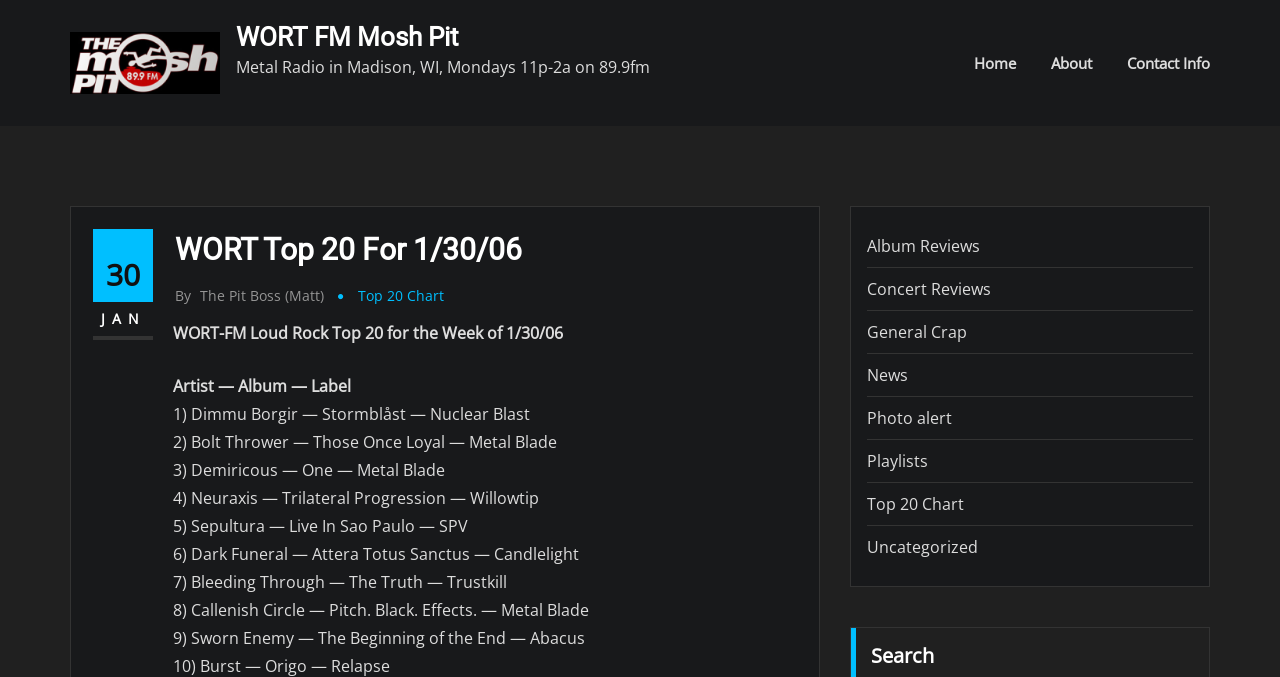What is the name of the radio station?
Provide a detailed and extensive answer to the question.

The name of the radio station can be found in the heading element 'WORT FM Mosh Pit' and also in the link 'WORT FM Mosh Pit' which suggests that WORT FM is the name of the radio station.